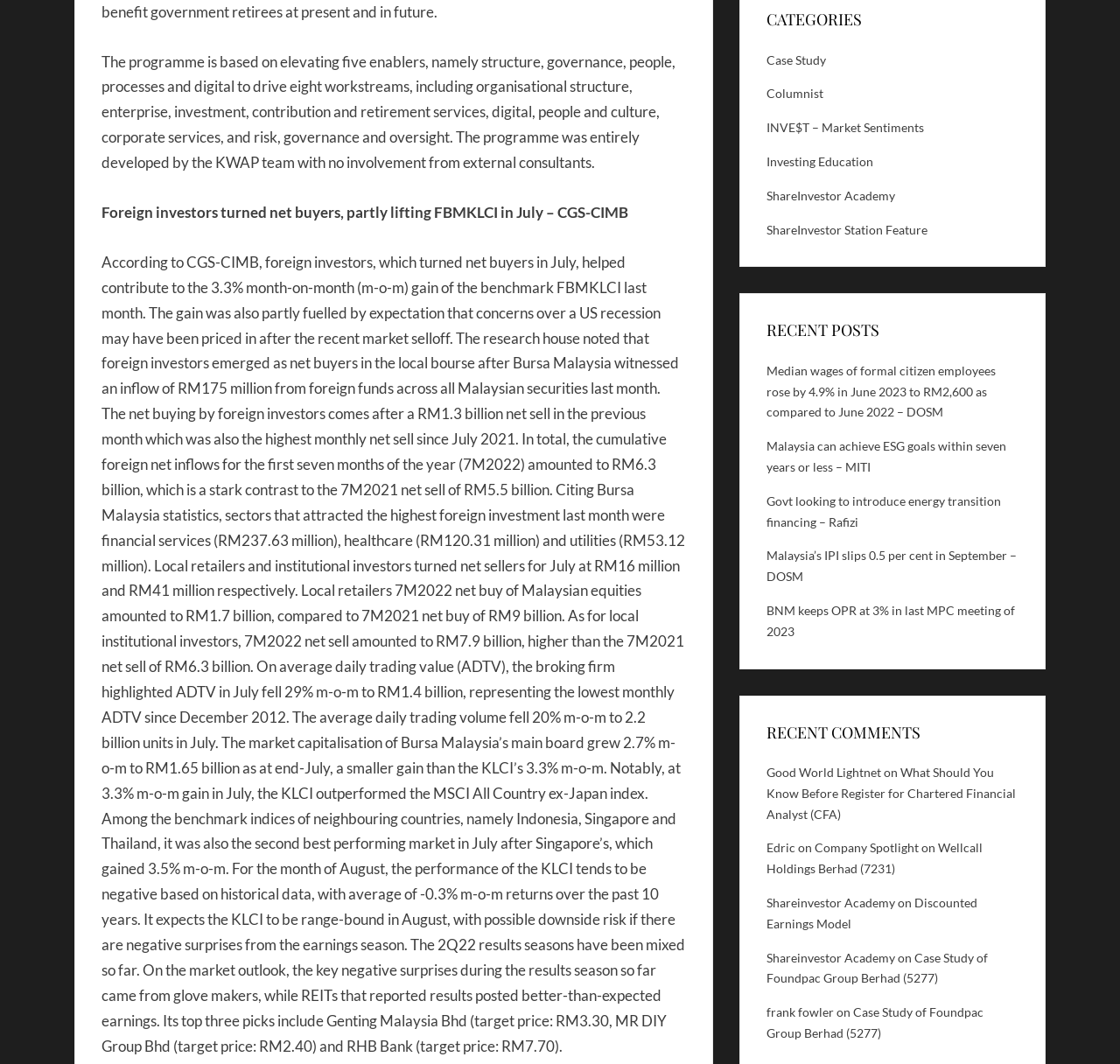Locate the bounding box coordinates for the element described below: "Shareinvestor Academy". The coordinates must be four float values between 0 and 1, formatted as [left, top, right, bottom].

[0.684, 0.893, 0.799, 0.907]